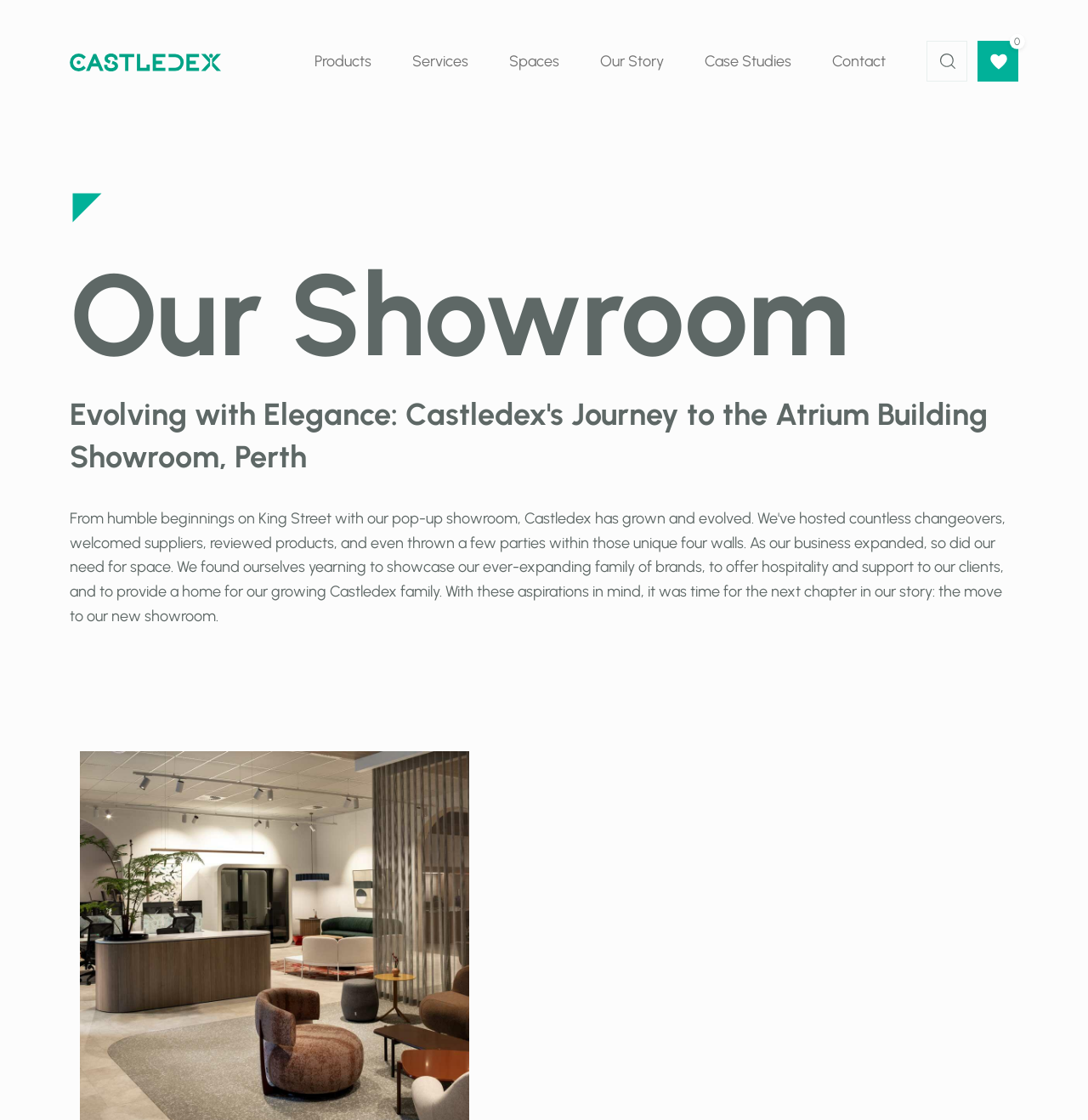Please identify the bounding box coordinates of the element's region that should be clicked to execute the following instruction: "Check the working hours". The bounding box coordinates must be four float numbers between 0 and 1, i.e., [left, top, right, bottom].

None